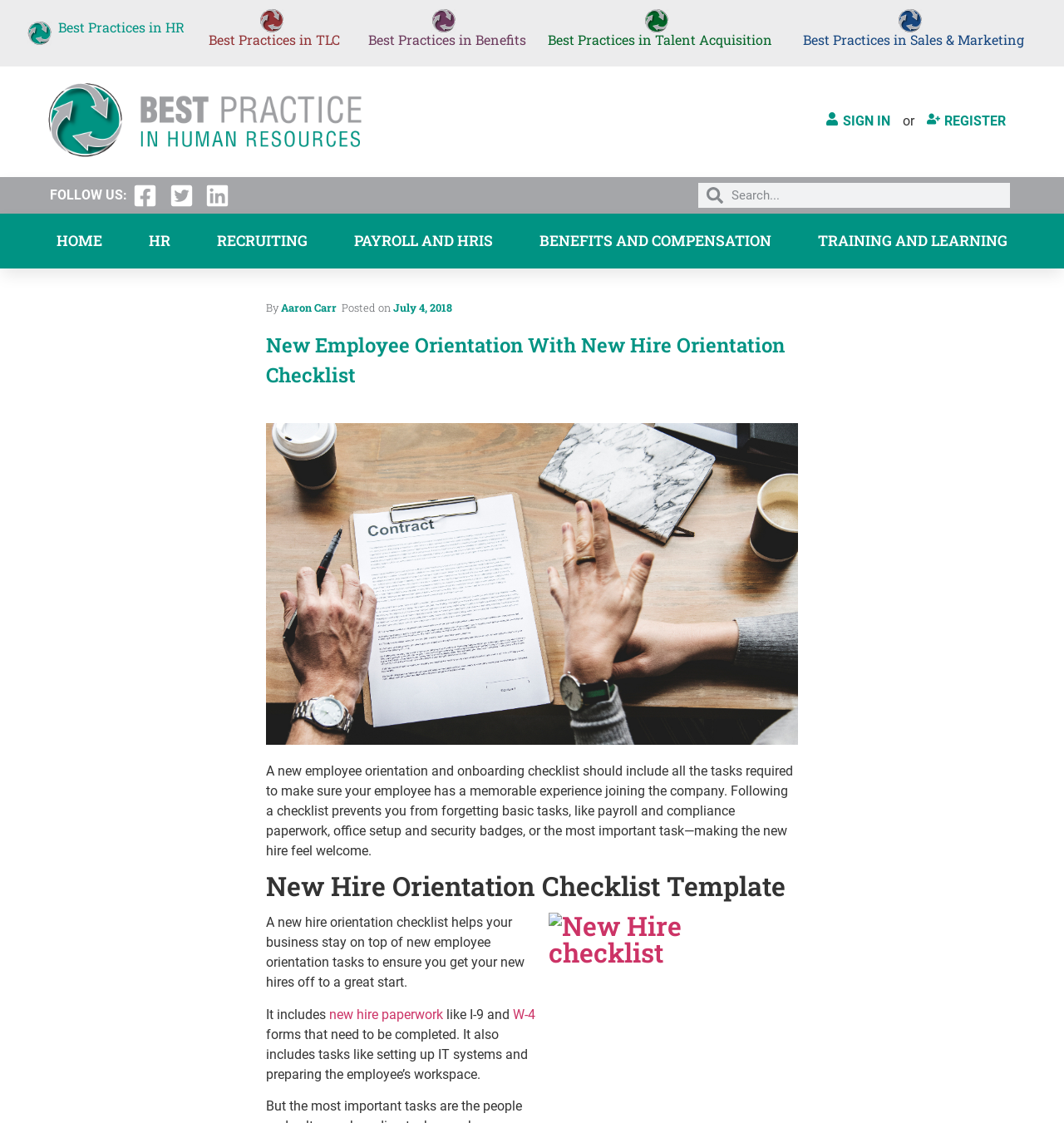Provide the bounding box for the UI element matching this description: "Twitter-square".

[0.154, 0.158, 0.188, 0.19]